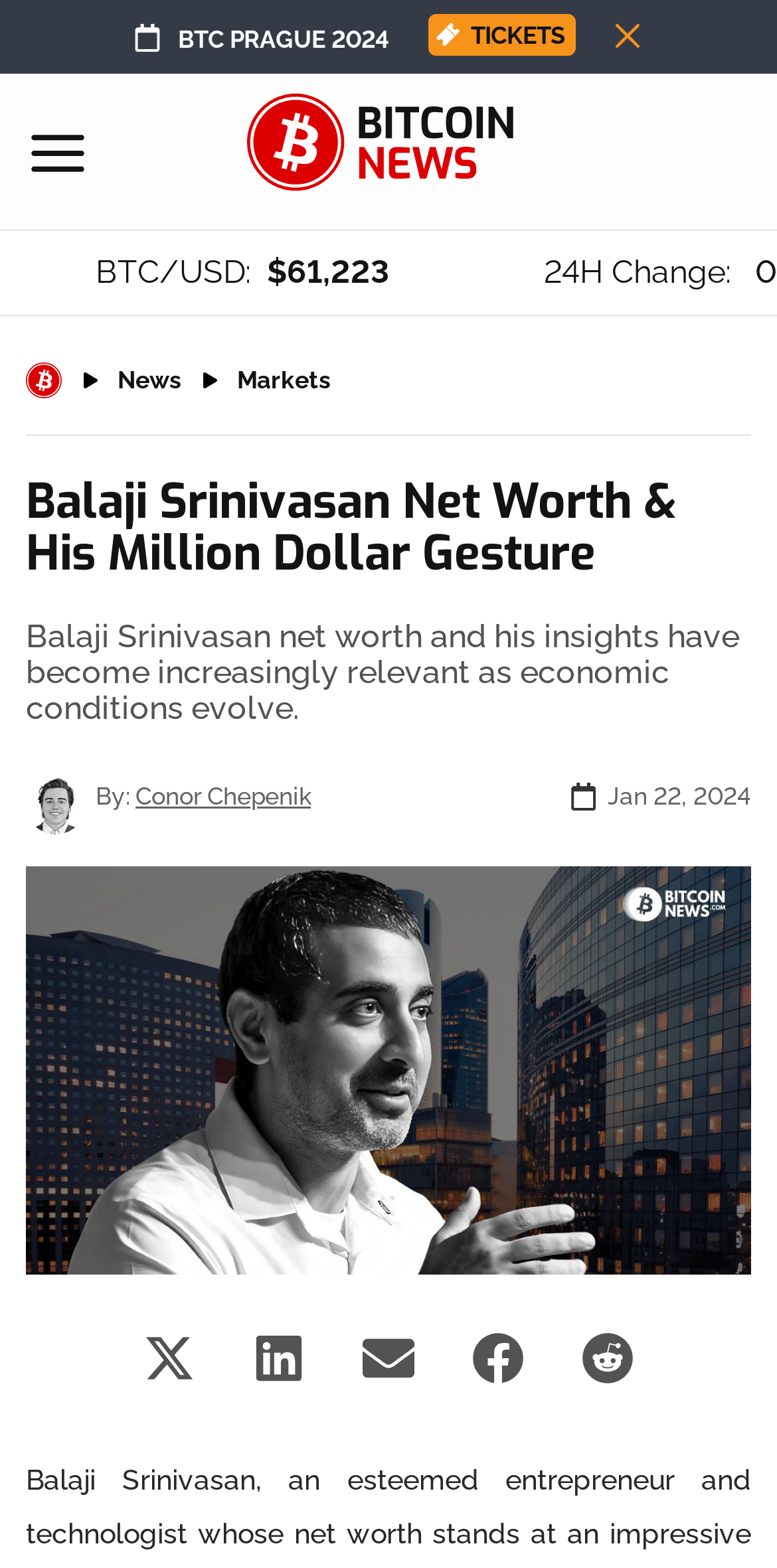Determine the bounding box coordinates for the clickable element to execute this instruction: "Open the Main Menu". Provide the coordinates as four float numbers between 0 and 1, i.e., [left, top, right, bottom].

[0.038, 0.067, 0.11, 0.126]